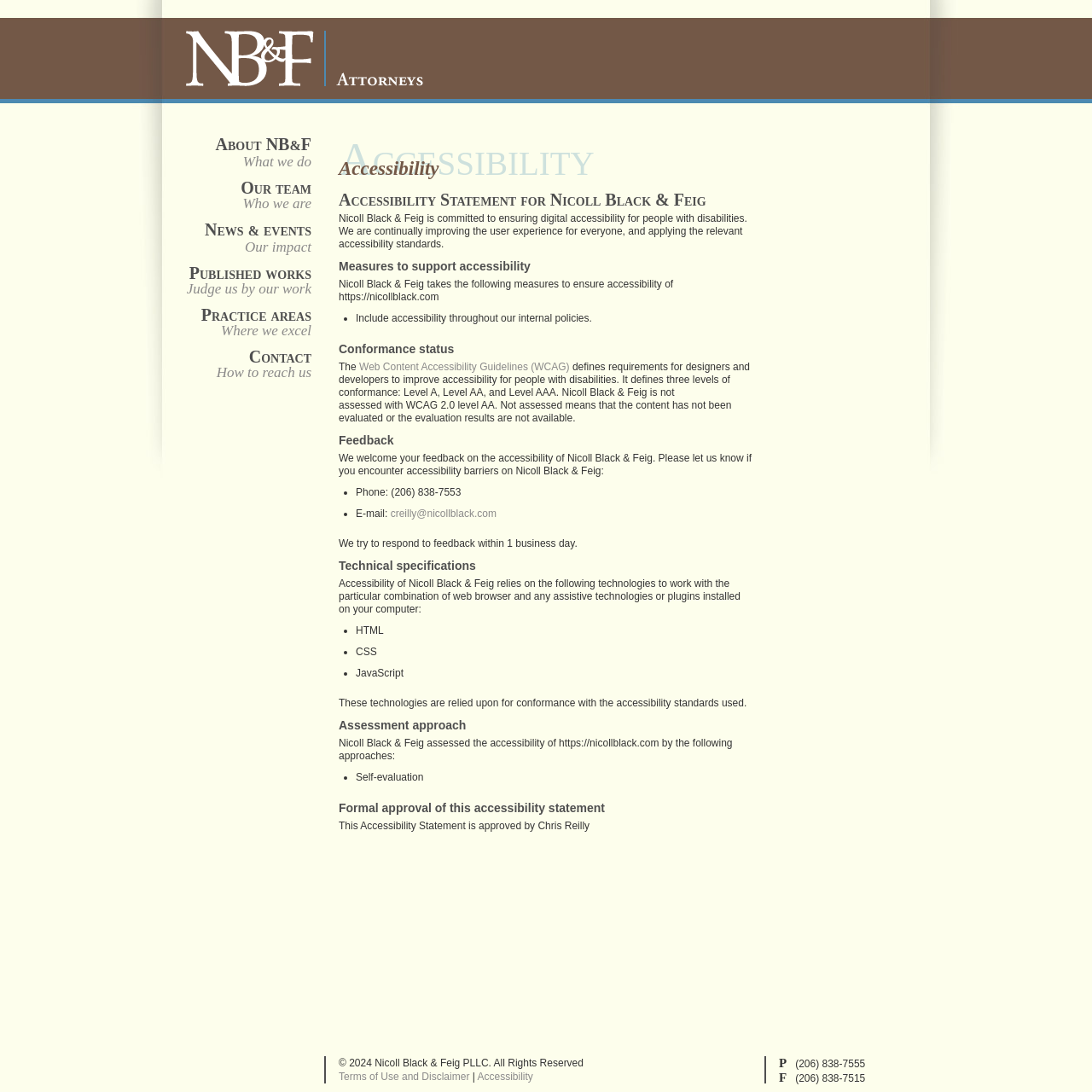Please find the bounding box coordinates of the clickable region needed to complete the following instruction: "Click on the 'creilly@nicollblack.com' email link". The bounding box coordinates must consist of four float numbers between 0 and 1, i.e., [left, top, right, bottom].

[0.358, 0.465, 0.455, 0.476]